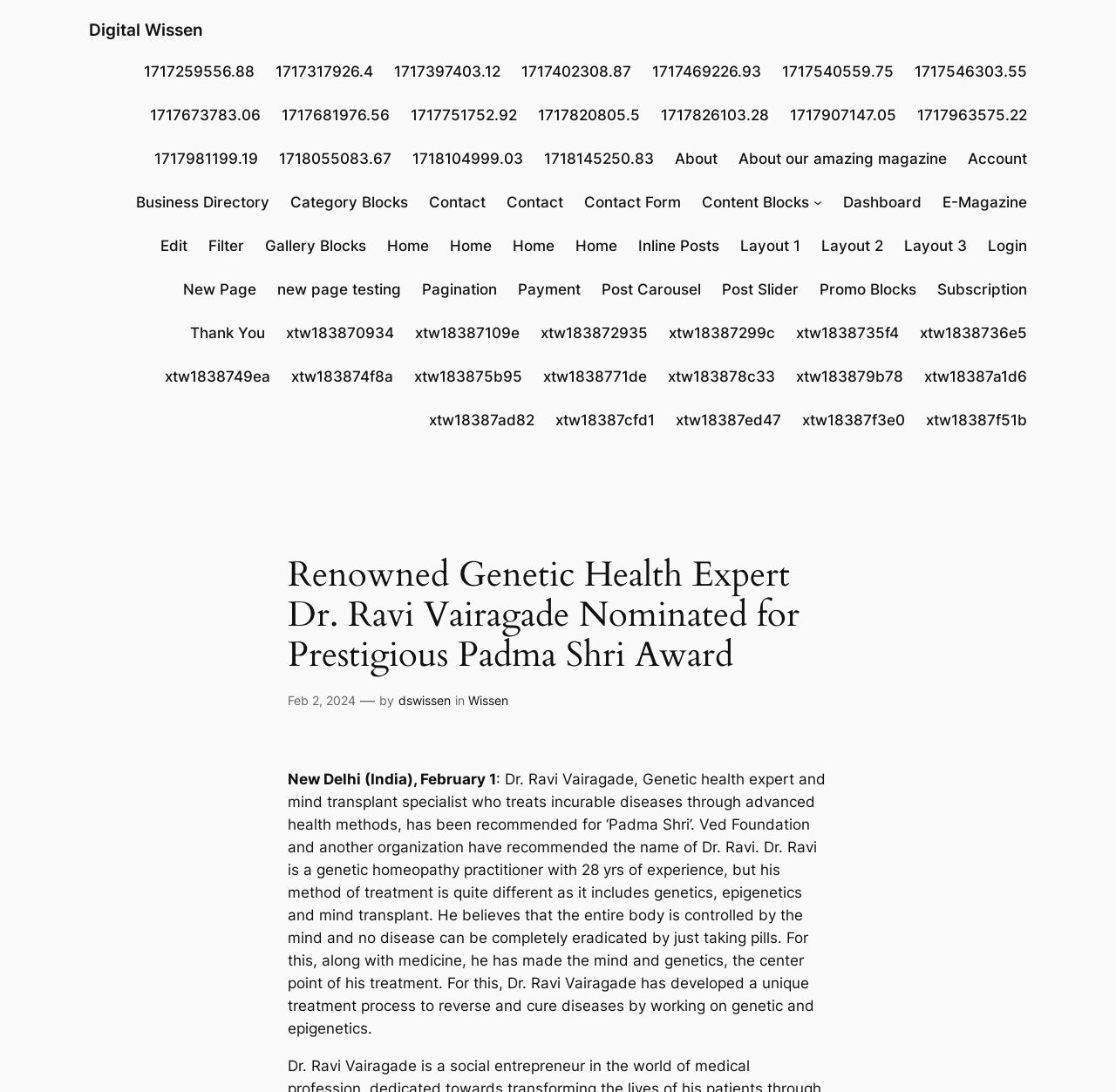Look at the image and give a detailed response to the following question: What is the date of the event mentioned in the article?

I found the answer by looking at the static text 'New Delhi (India), February 1' which is located below the main heading. This text indicates the date of the event mentioned in the article.